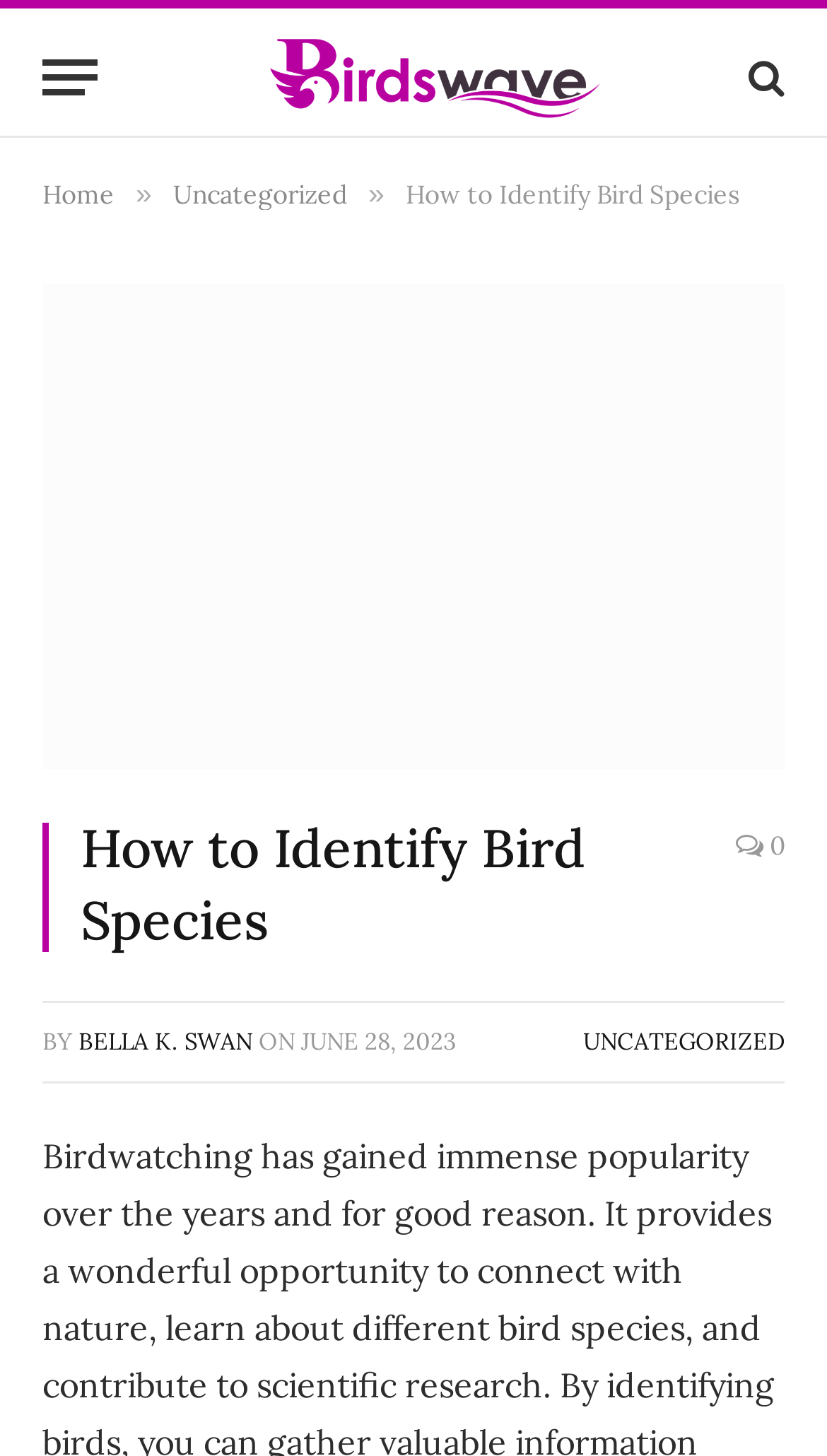Refer to the image and provide an in-depth answer to the question: 
What is the name of the author of the article?

The author's name can be found in the article's metadata, specifically in the 'BY' section, where it is written as 'BELLA K. SWAN'.